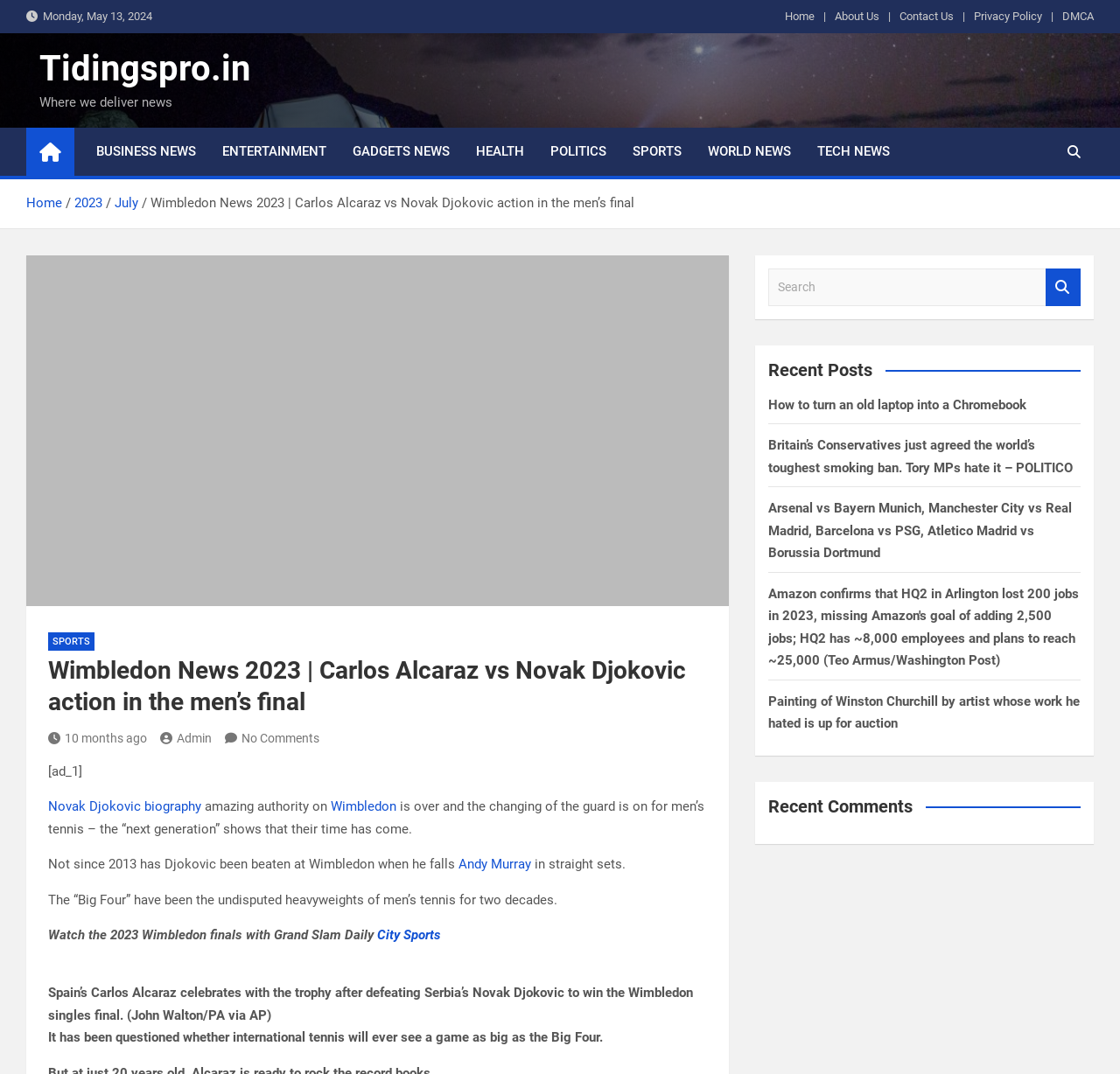Find the bounding box coordinates of the element to click in order to complete this instruction: "Visit the Home page". The bounding box coordinates must be four float numbers between 0 and 1, denoted as [left, top, right, bottom].

None